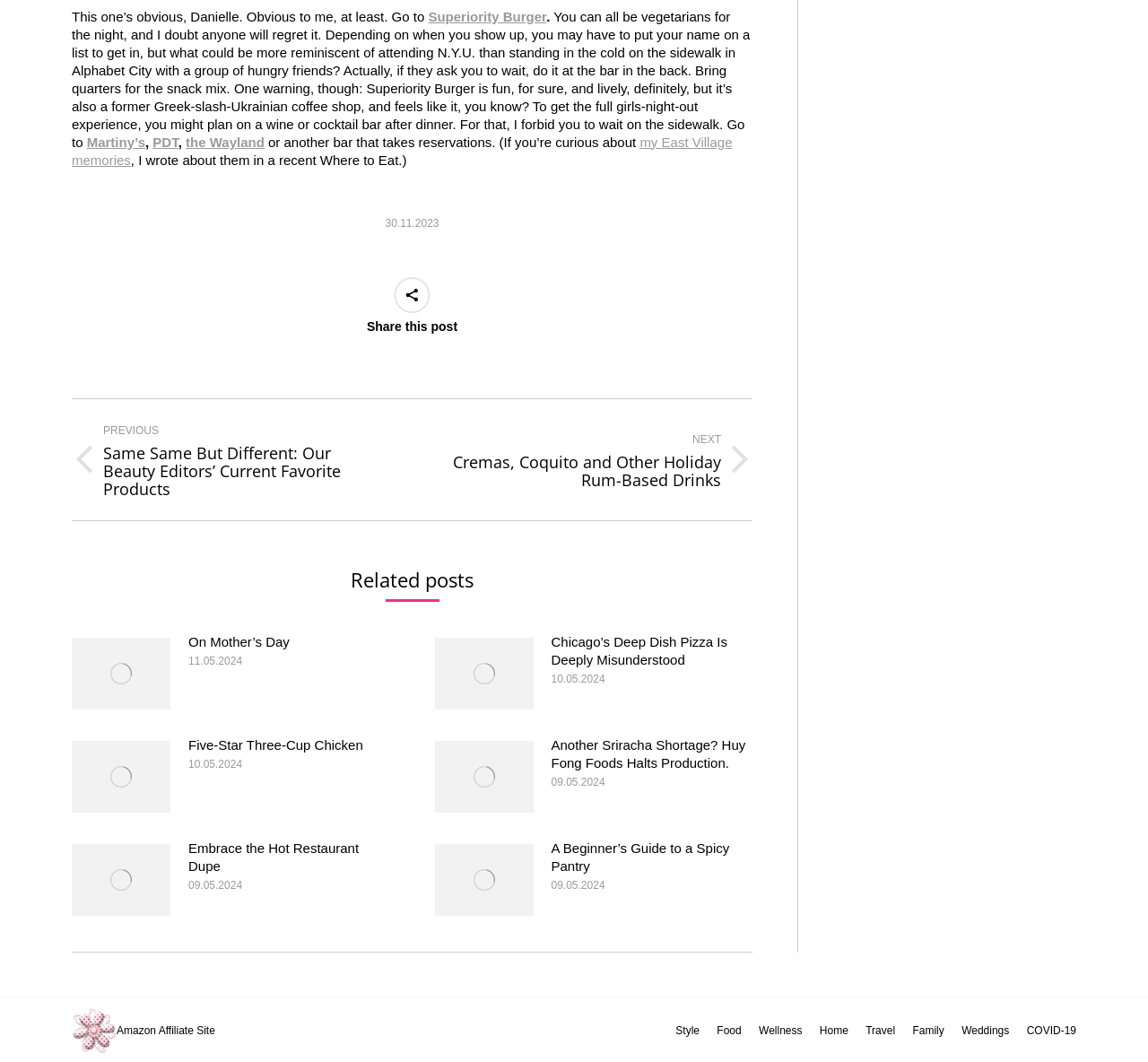Could you specify the bounding box coordinates for the clickable section to complete the following instruction: "Click on Superiority Burger"?

[0.373, 0.008, 0.476, 0.023]